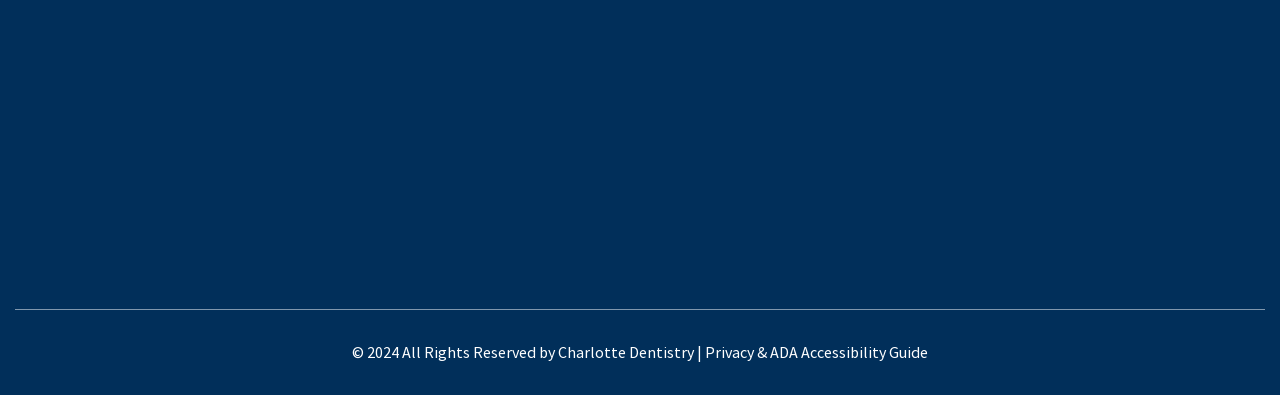What type of dentistry is offered?
Refer to the image and provide a concise answer in one word or phrase.

General Dentistry